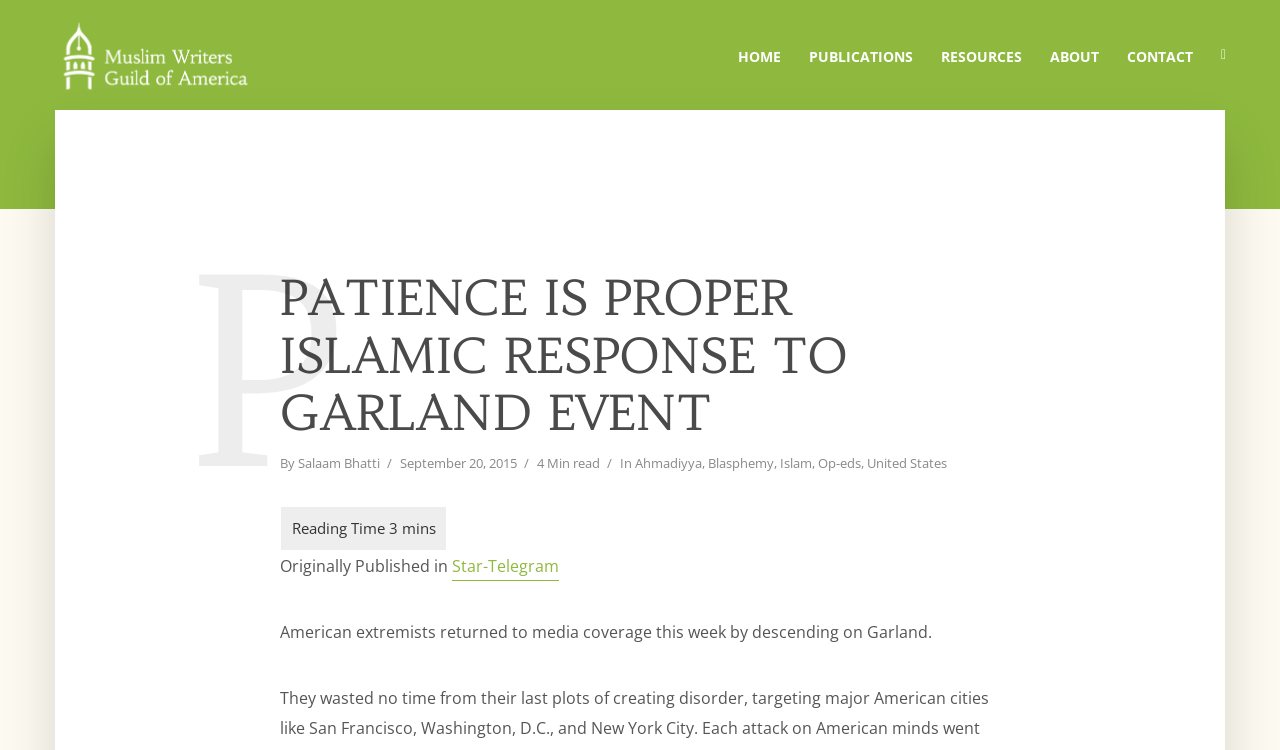Locate the bounding box of the UI element described in the following text: "Publications".

[0.621, 0.045, 0.724, 0.102]